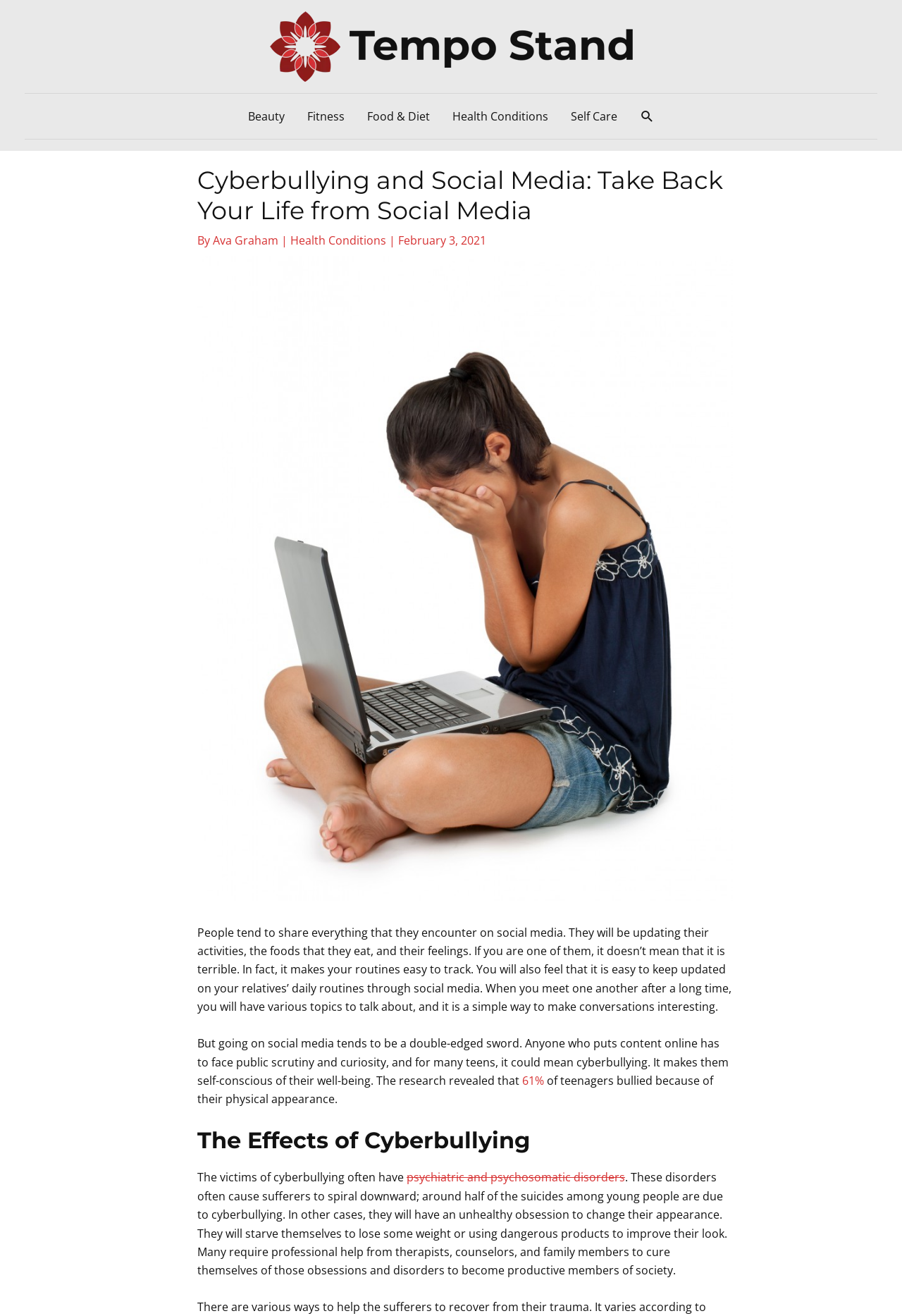Please locate the bounding box coordinates of the region I need to click to follow this instruction: "Learn about Health Conditions".

[0.489, 0.071, 0.62, 0.106]